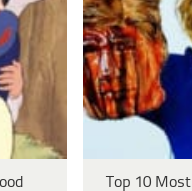Please provide a brief answer to the following inquiry using a single word or phrase:
What is the tone of the stylized representation on the right side of the image?

Humorous and satirical